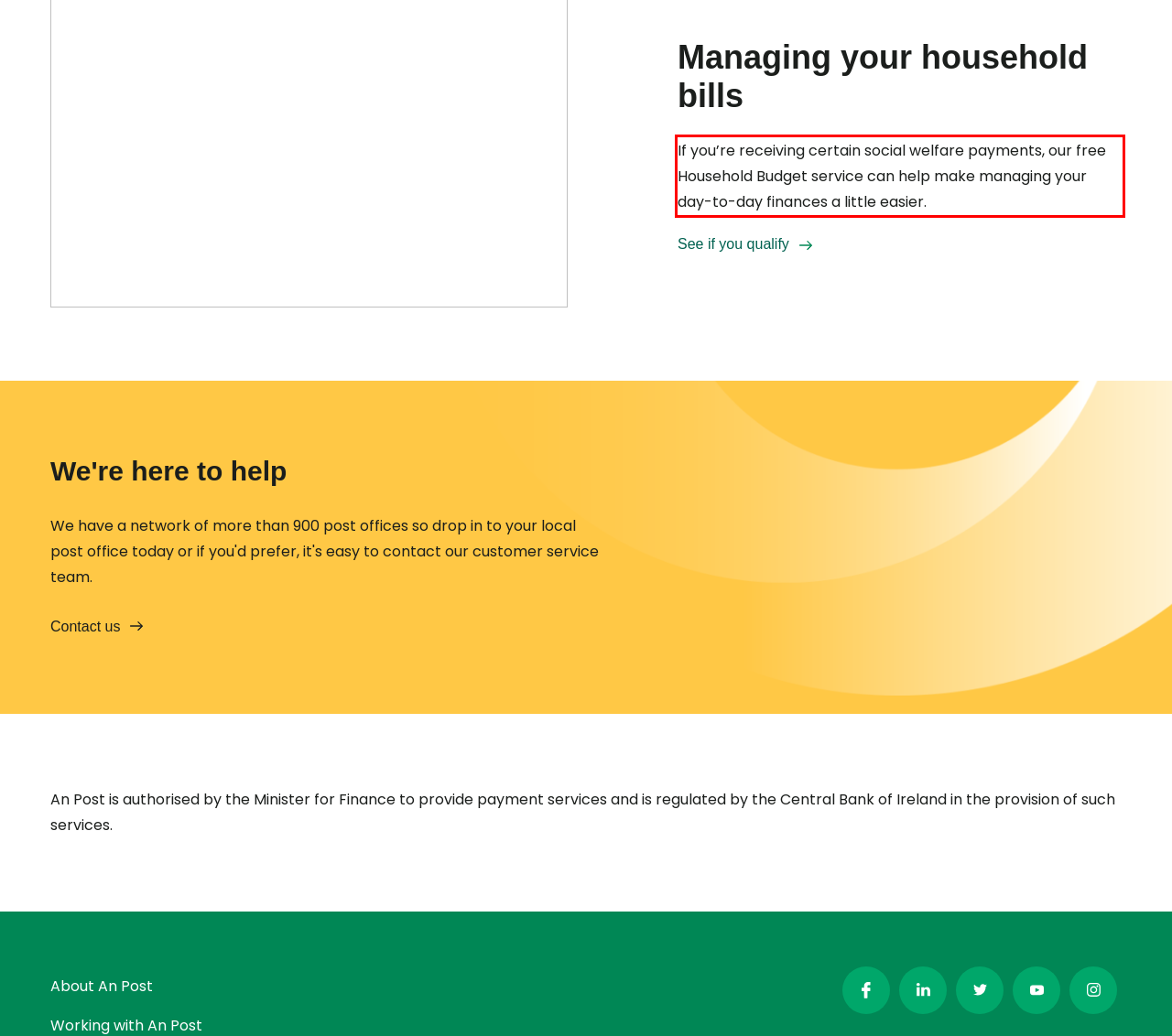Given a screenshot of a webpage, locate the red bounding box and extract the text it encloses.

If you’re receiving certain social welfare payments, our free Household Budget service can help make managing your day-to-day finances a little easier.